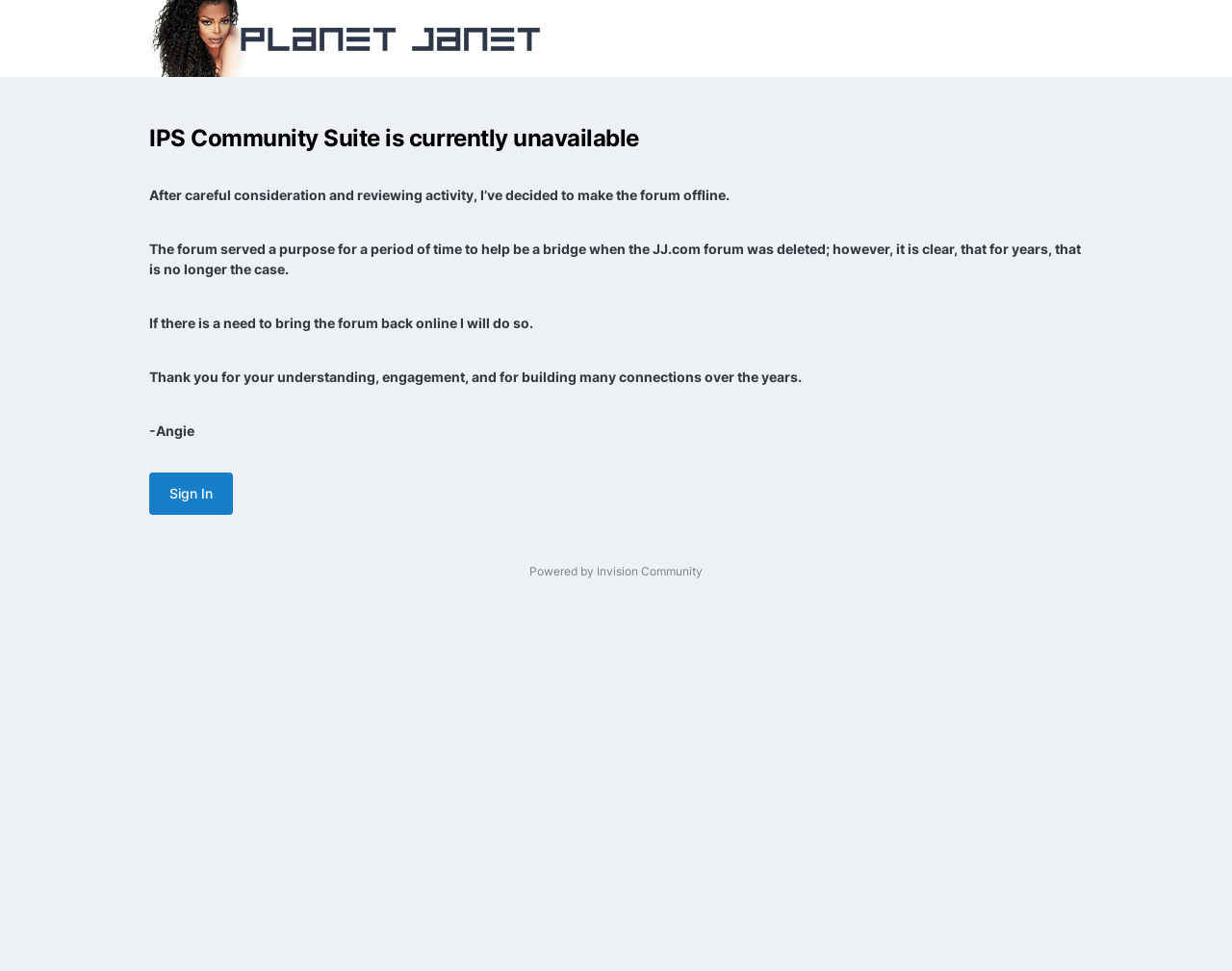Construct a thorough caption encompassing all aspects of the webpage.

The webpage is titled "(Offline) IPS Community Suite" and features a prominent link with the same title at the top, accompanied by an image. Below this, there is a main section that takes up most of the page, containing a heading that announces "IPS Community Suite is currently unavailable". 

Underneath the heading, there are four paragraphs of text explaining the reason for the forum being taken offline. The text explains that the forum was created to fill a gap when another forum was deleted, but it has become clear that it is no longer needed. The author expresses gratitude to users for their engagement and connections made over the years, and signs off as Angie.

To the right of the explanatory text, there is a "Sign In" link. At the very bottom of the page, there is a small section with a link that reads "Powered by Invision Community".